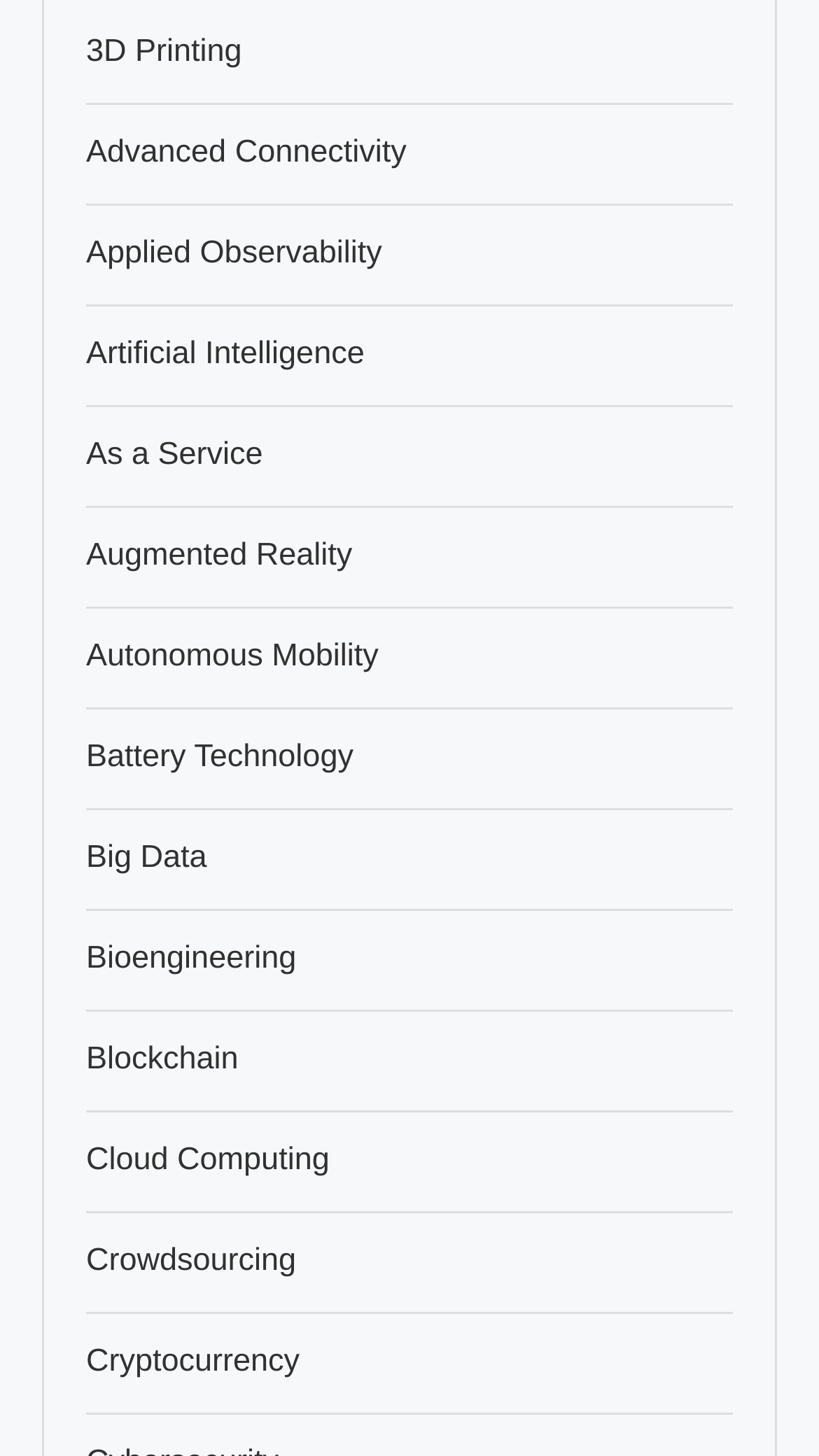Are there any links with the word 'Data' in their text?
Give a one-word or short phrase answer based on the image.

Yes